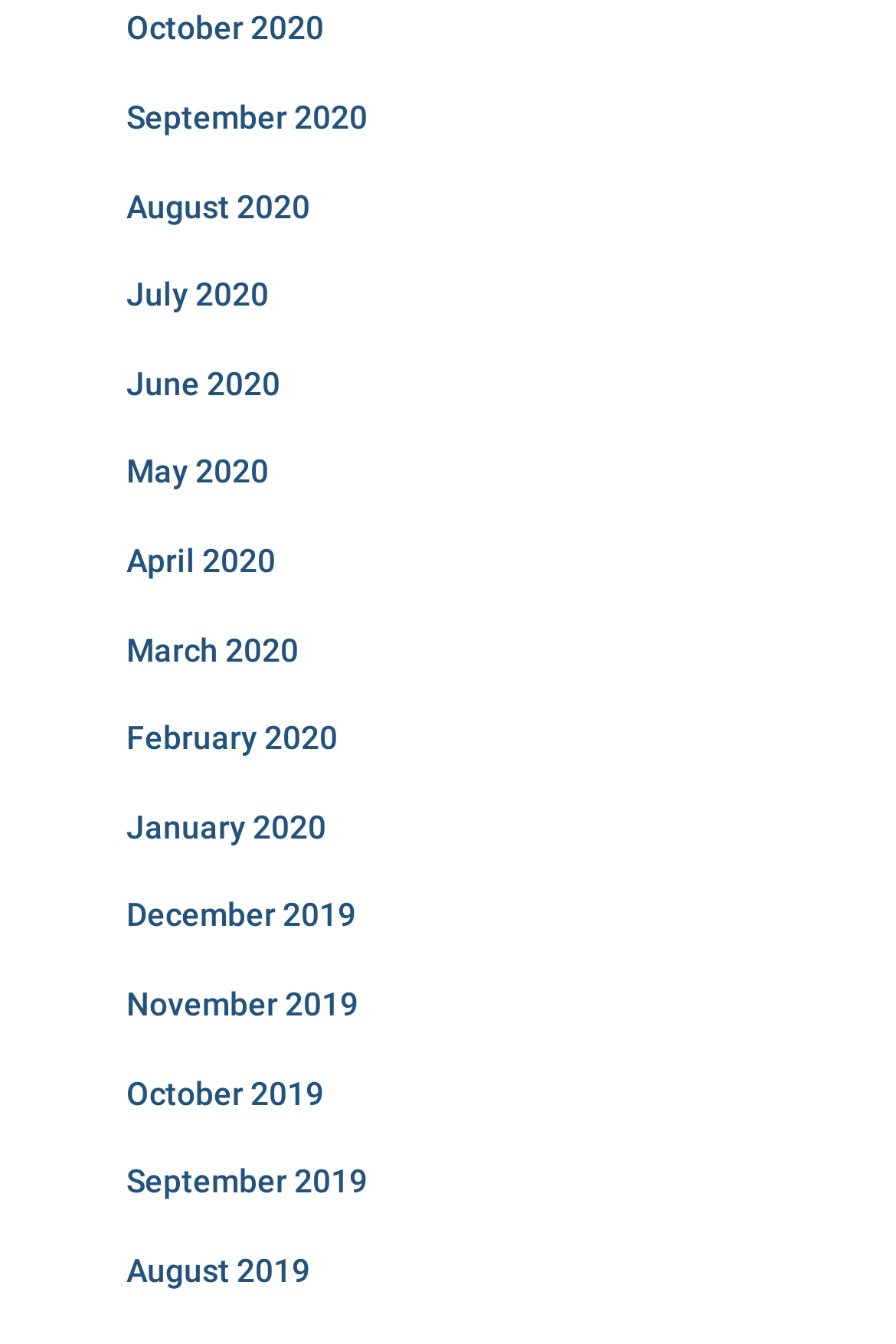What is the earliest month listed?
Please answer the question with a single word or phrase, referencing the image.

December 2019